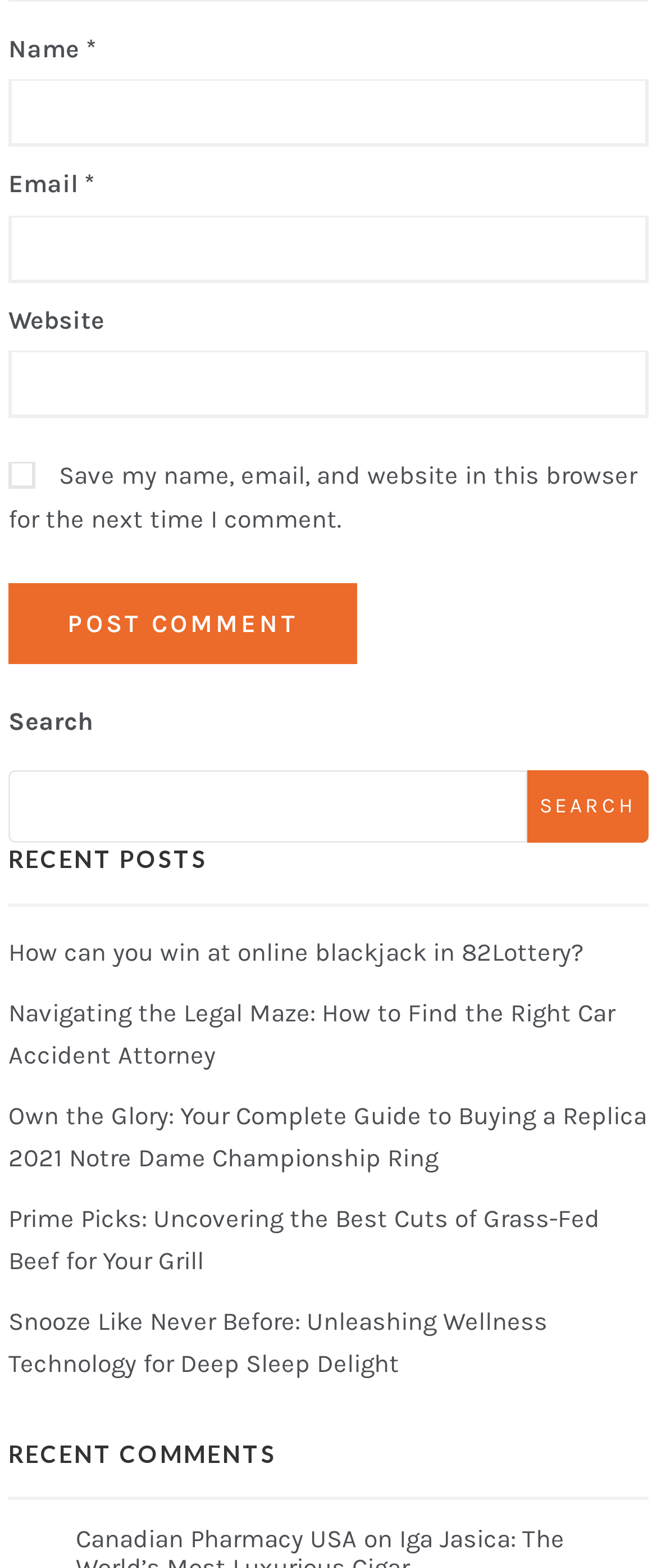Pinpoint the bounding box coordinates of the area that should be clicked to complete the following instruction: "read about Air Ambulance Fundraising". The coordinates must be given as four float numbers between 0 and 1, i.e., [left, top, right, bottom].

None